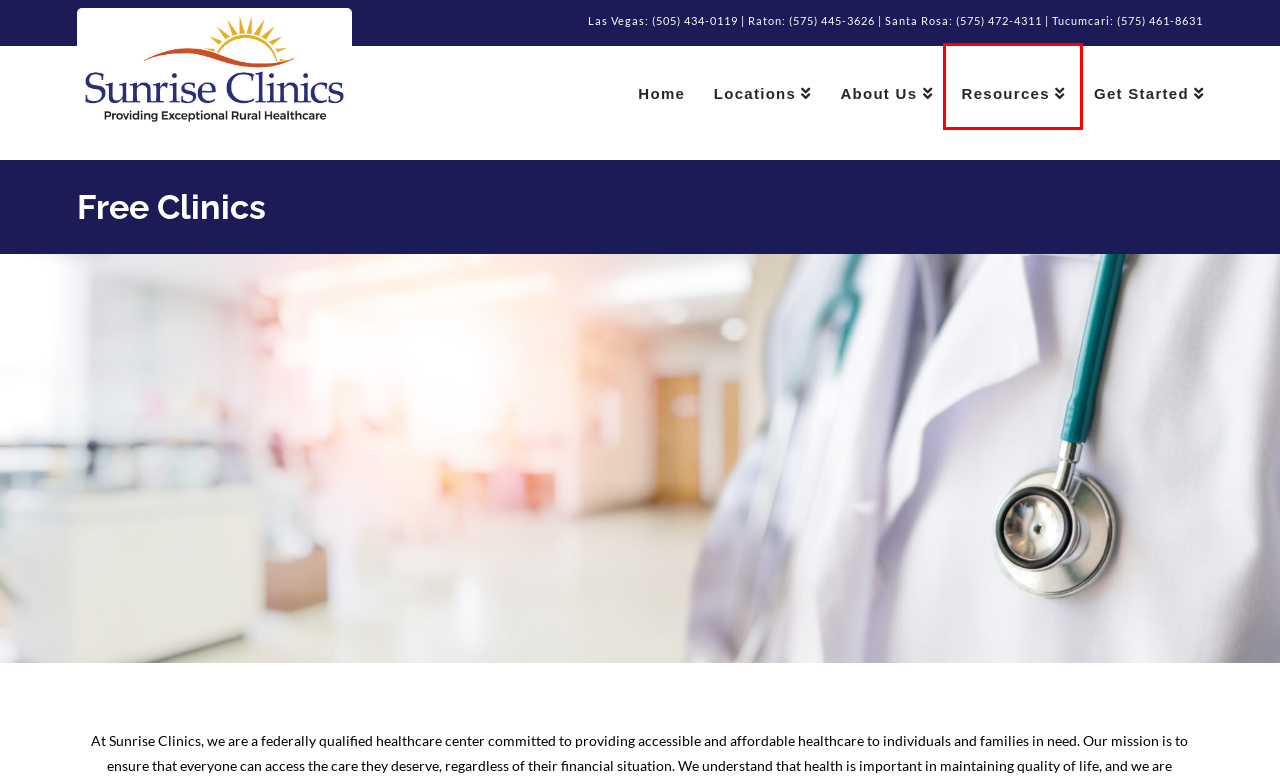Analyze the webpage screenshot with a red bounding box highlighting a UI element. Select the description that best matches the new webpage after clicking the highlighted element. Here are the options:
A. Sunrise Clinics | Family Doctor Santa Rosa New Mexico Primary Care
B. Sunrise Clinics Locations | Tucumcari & Raton Family Doctors NM
C. SEO Albuquerque Website Design | Search Engine Optimization
D. First Visit - Tucumcari Family Physician | Primary Care Doctor
E. Family Doctor Santa Rosa, New Mexico | Primary Care Clinic
F. About Sunrise Clinics | New Mexico Primary Care - Family Doctor
G. Health Resources | New Mexico Medical Clinic
H. Family Doctor Tucumcari | Primary Care Physicians New Mexico

G